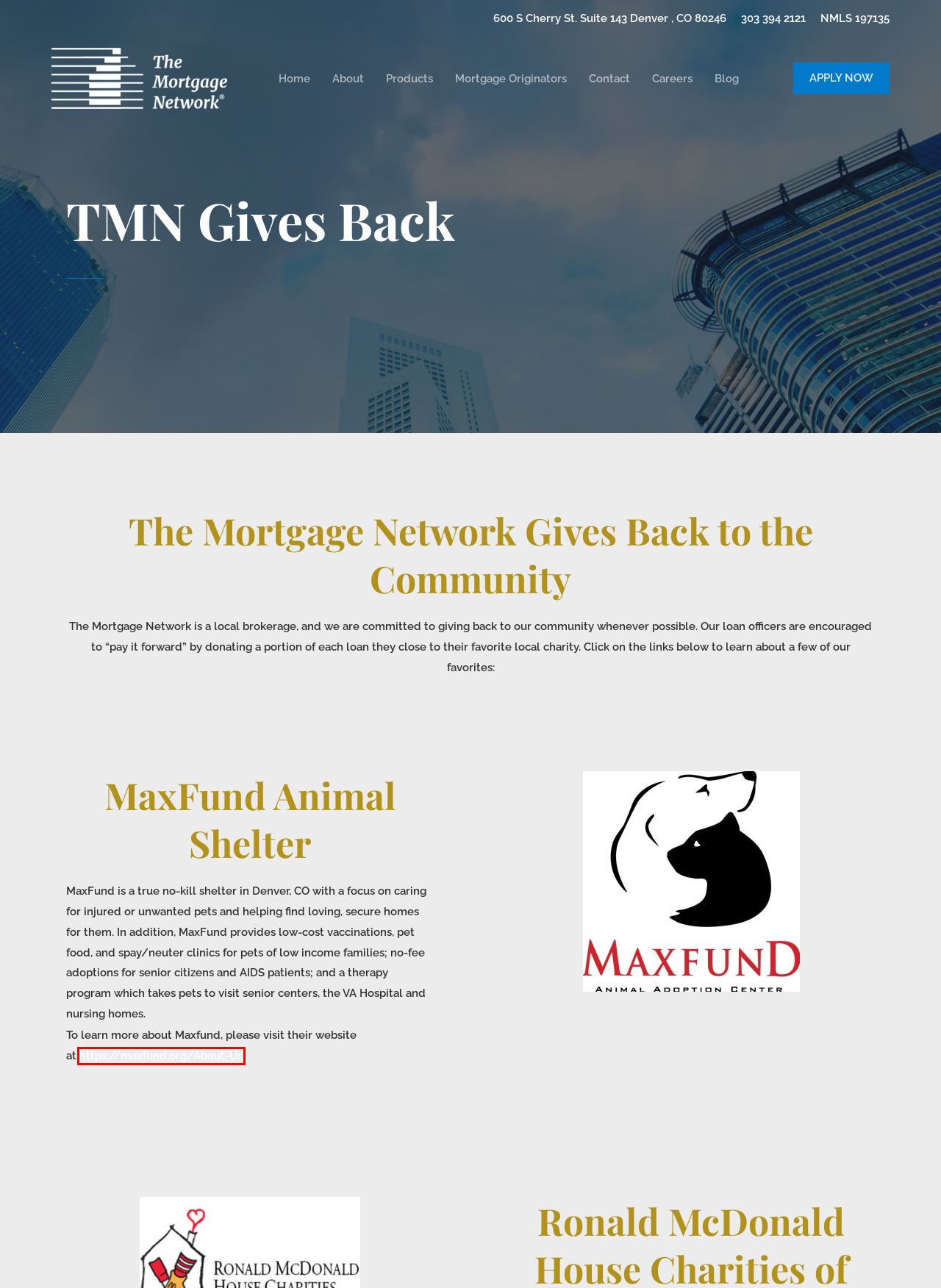You have a screenshot of a webpage, and a red bounding box highlights an element. Select the webpage description that best fits the new page after clicking the element within the bounding box. Options are:
A. Blog - The Mortgage Network
B. Advantage Credit – The Learning Advantage
C. Denver Mortgage Brokers - The Mortgage Network Online
D. Loan Products - The Mortgage Network, Find The Right Loan Today.
E. About MaxFund | Denver No-Kill Animal Shelter | Pet Adoption Denver | MaxFund Animal Adoption Center
F. Mortgage Originators - The Mortgage Network
G. About - The Mortgage Network
H. Careers - The Mortgage Network

E